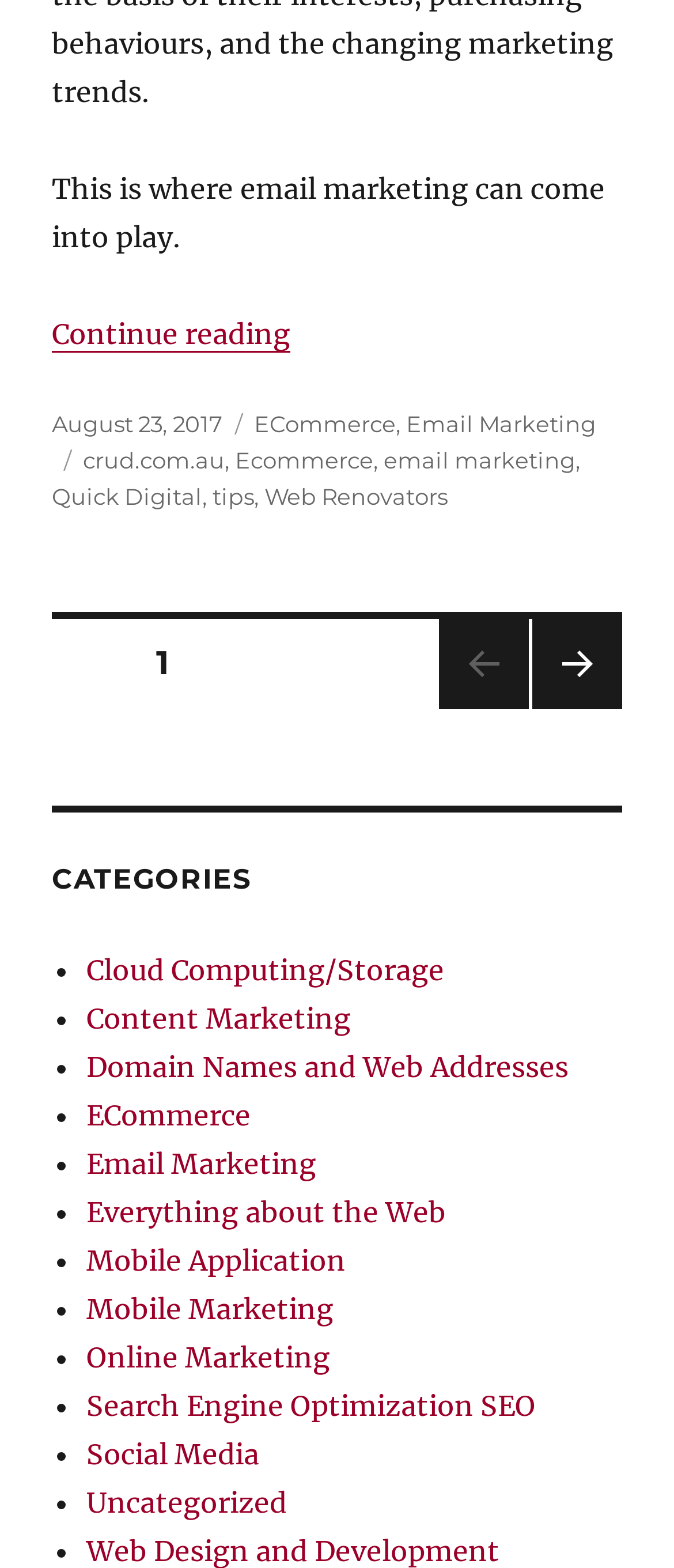What is the next page link?
Please provide a comprehensive and detailed answer to the question.

The next page link can be found in the 'Posts' navigation section, where it is written 'NEXT PAGE' and is represented by an icon ''.